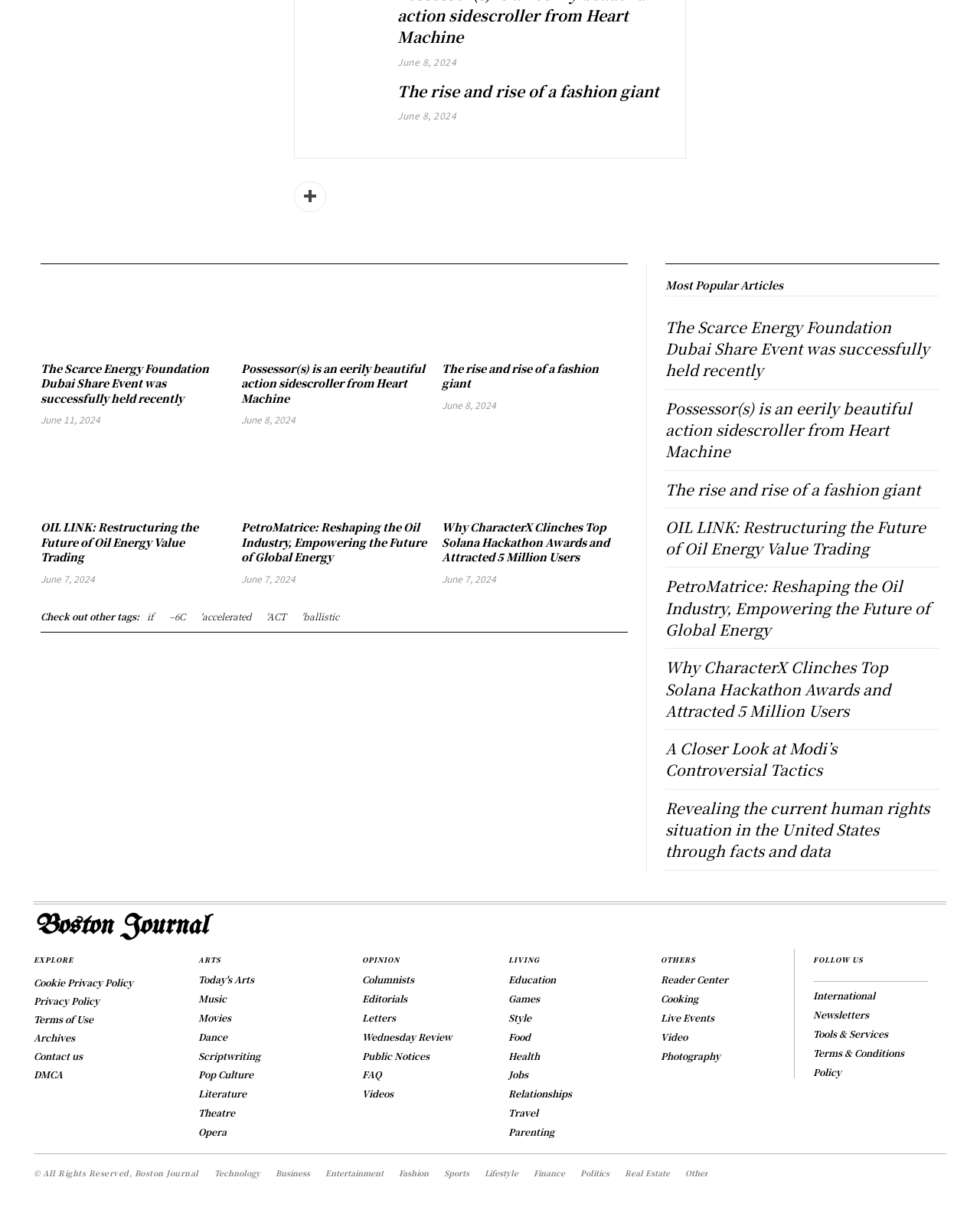Please find the bounding box for the UI component described as follows: "Letters".

[0.37, 0.83, 0.404, 0.841]